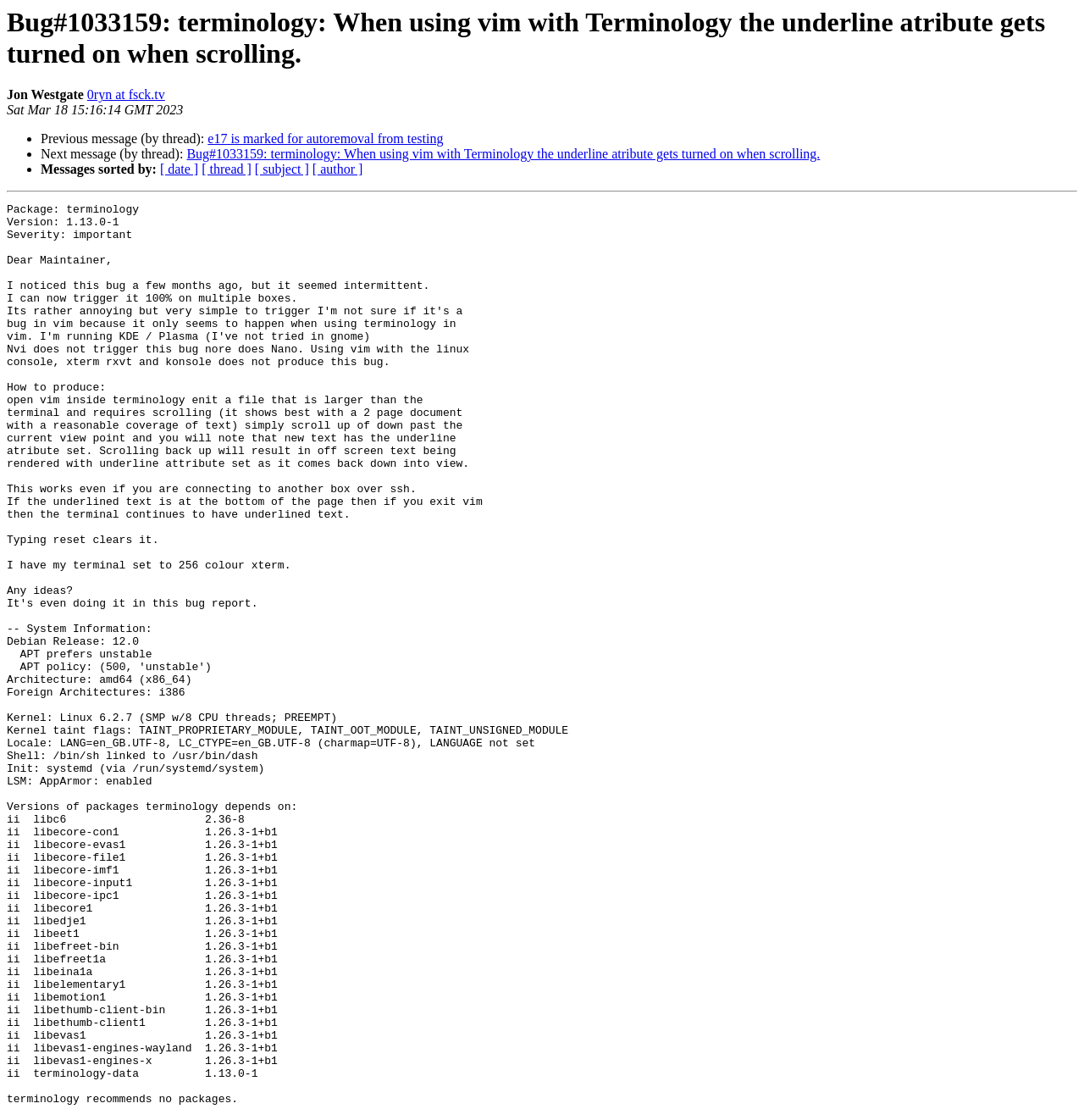Provide an in-depth description of the elements and layout of the webpage.

This webpage appears to be a bug report or discussion thread. At the top, there is a heading that summarizes the issue, "Bug#1033159: terminology: When using vim with Terminology the underline attribute gets turned on when scrolling." 

Below the heading, there is a section that displays the author's name, "Jon Westgate", and a link to their profile, "0ryn at fsck.tv". The date and time of the post, "Sat Mar 18 15:16:14 GMT 2023", is also shown.

The main content of the page is a list of links and text, organized into a thread-like structure. Each item in the list is marked with a bullet point (•) and contains a link to a related message or topic. The links are labeled with descriptive text, such as "Previous message (by thread):", "Next message (by thread):", and "Messages sorted by:". There are also links to sort the messages by different criteria, including date, thread, subject, and author.

A horizontal separator line divides the top section from the main content area. Overall, the page has a simple and organized layout, making it easy to follow the discussion thread.